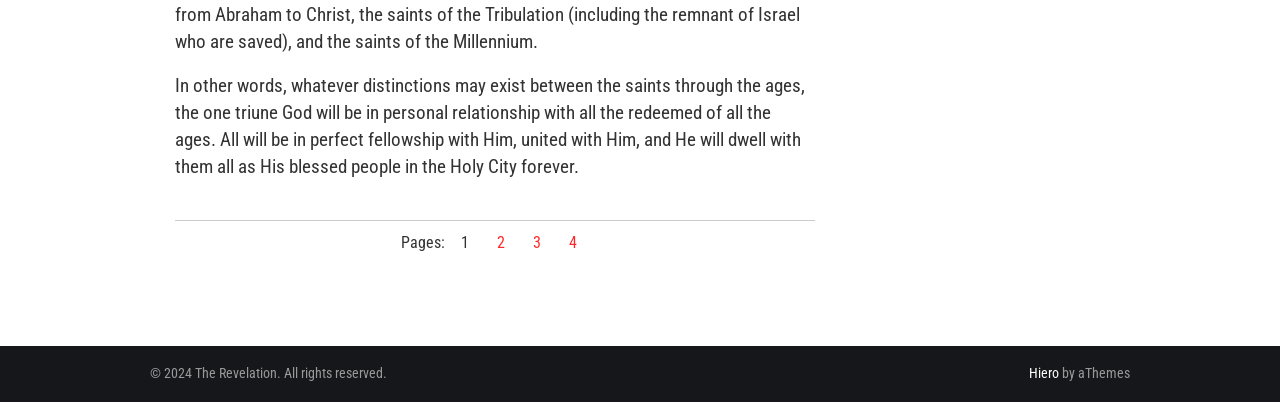How many page links are available?
Answer the question with a single word or phrase by looking at the picture.

4